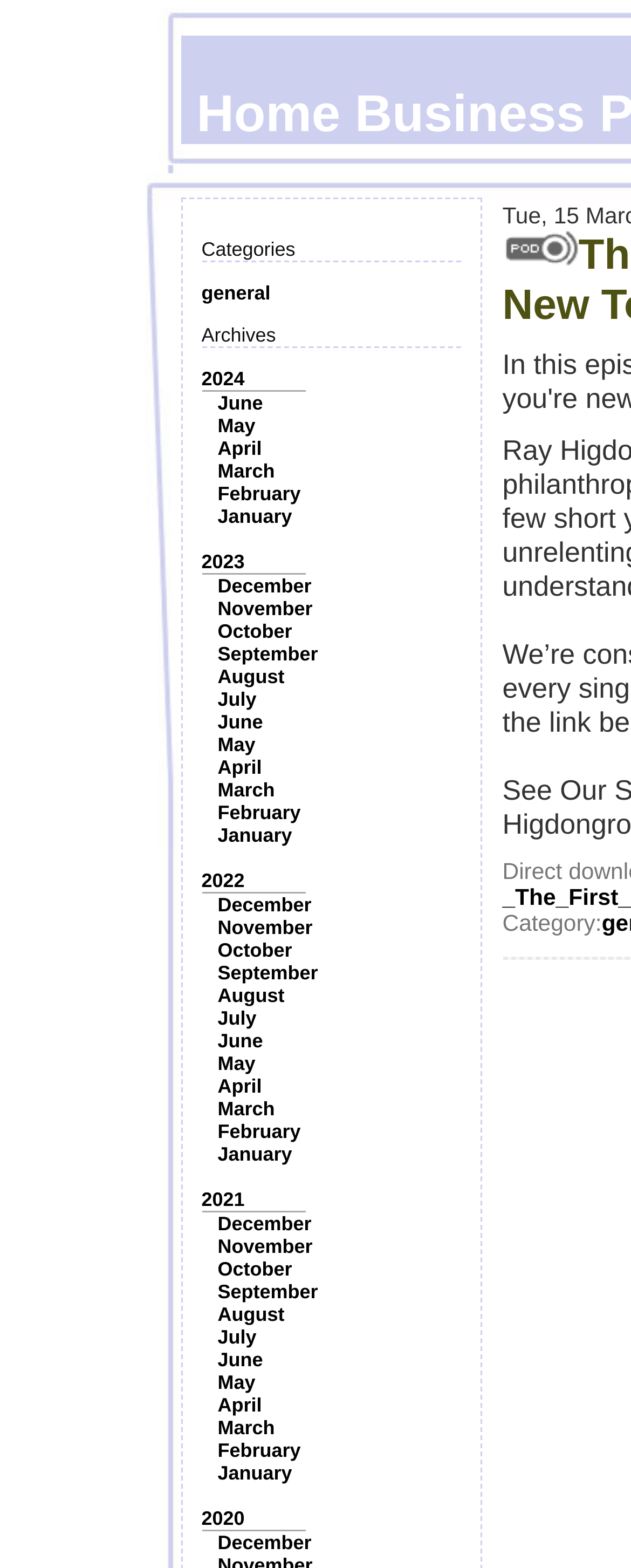Provide the bounding box coordinates for the UI element that is described by this text: "September". The coordinates should be in the form of four float numbers between 0 and 1: [left, top, right, bottom].

[0.345, 0.613, 0.504, 0.628]